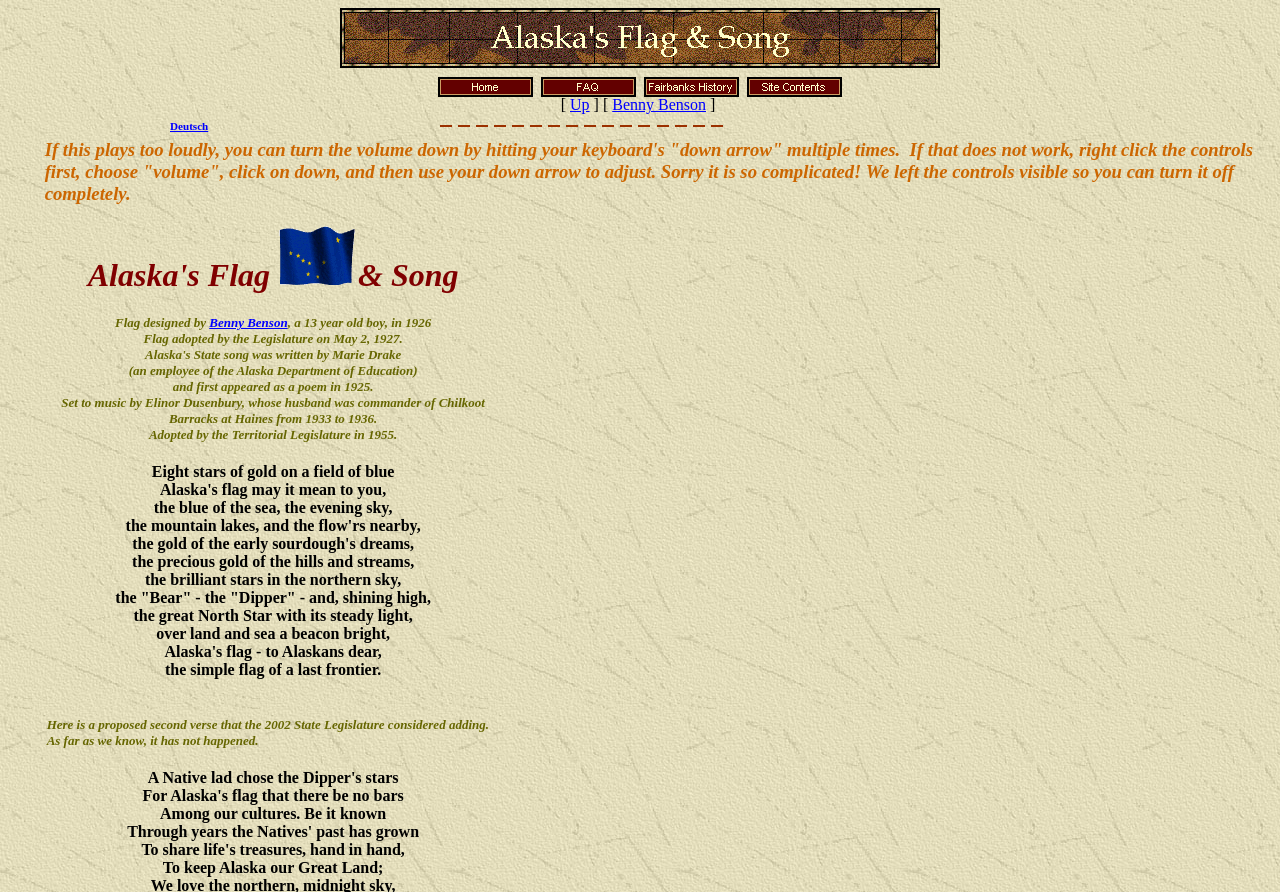Can you specify the bounding box coordinates of the area that needs to be clicked to fulfill the following instruction: "Click the 'Fairbanks History' link"?

[0.503, 0.065, 0.577, 0.105]